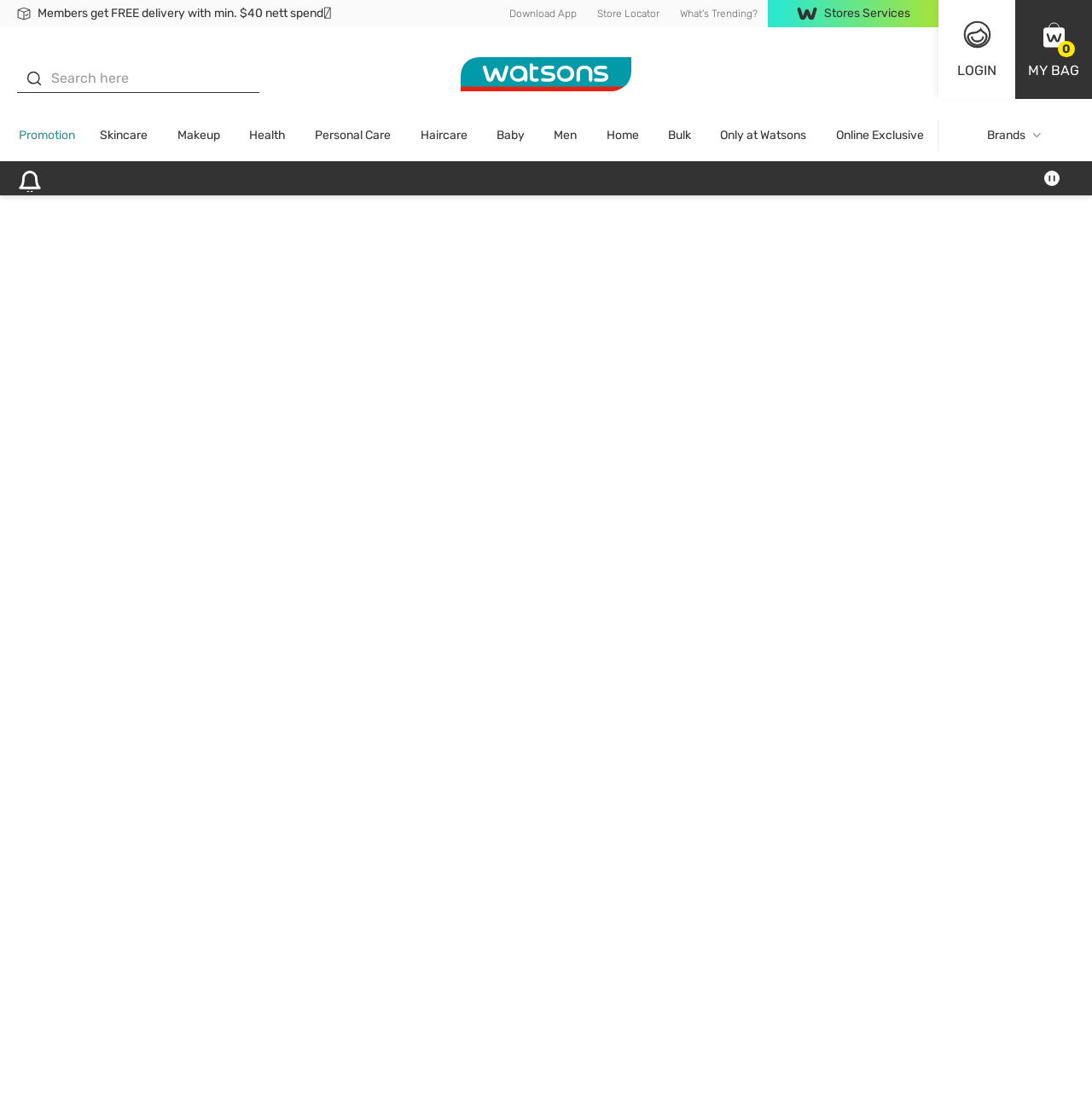Provide a comprehensive description of the webpage.

The webpage is a landing page for Watsons Singapore, a retail store. At the top, there is a prominent banner that spans the entire width of the page, featuring a call-to-action to download the Watsons app, along with the store's logo and social media links. Below the banner, there are three links: "Members get FREE delivery with min. $40 nett spend", "Download App", and "Store Locator", which are aligned horizontally.

To the right of these links, there is a section labeled "Stores Services" with an accompanying icon. Below this section, there is a "LOGIN" button. On the top-right corner, there is a shopping bag icon with the text "0 MY BAG" next to it.

In the middle of the page, there is a search bar with a placeholder text "Search here". Above the search bar, there is a Watsons logo. Below the search bar, there are several categories listed horizontally, including "Promotion", "Skincare", "Makeup", "Health", "Personal Care", "Haircare", "Baby", "Men", "Home", "Bulk", "Only at Watsons", "Online Exclusive", and "Brands". These categories are likely links to different sections of the website.

Throughout the page, there are several icons and images, including social media icons, a QR code, and various logos. At the bottom of the page, there are two more images, one on the left and one on the right.